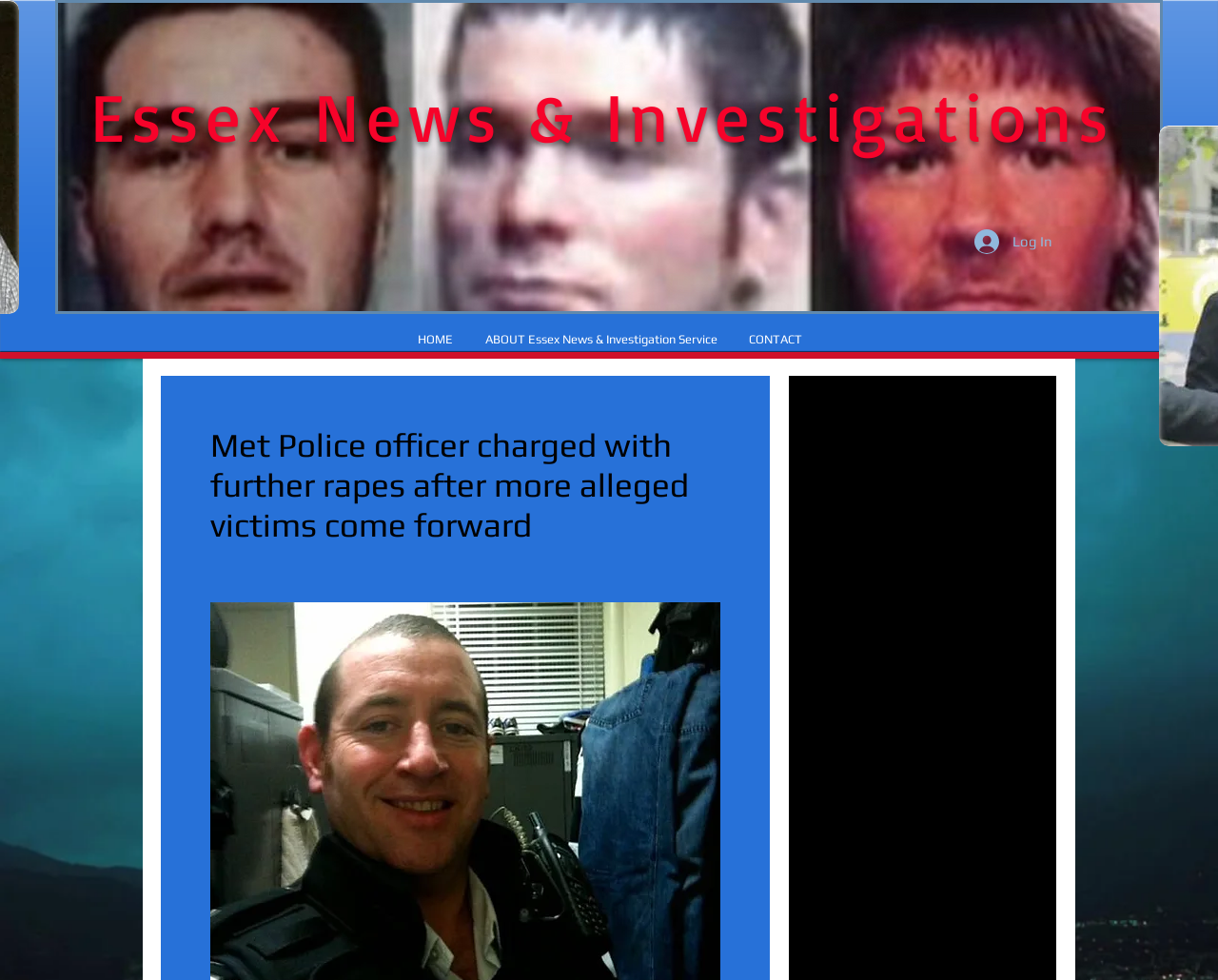Identify the bounding box coordinates of the area you need to click to perform the following instruction: "Click the 'Log In' button".

[0.789, 0.228, 0.875, 0.265]